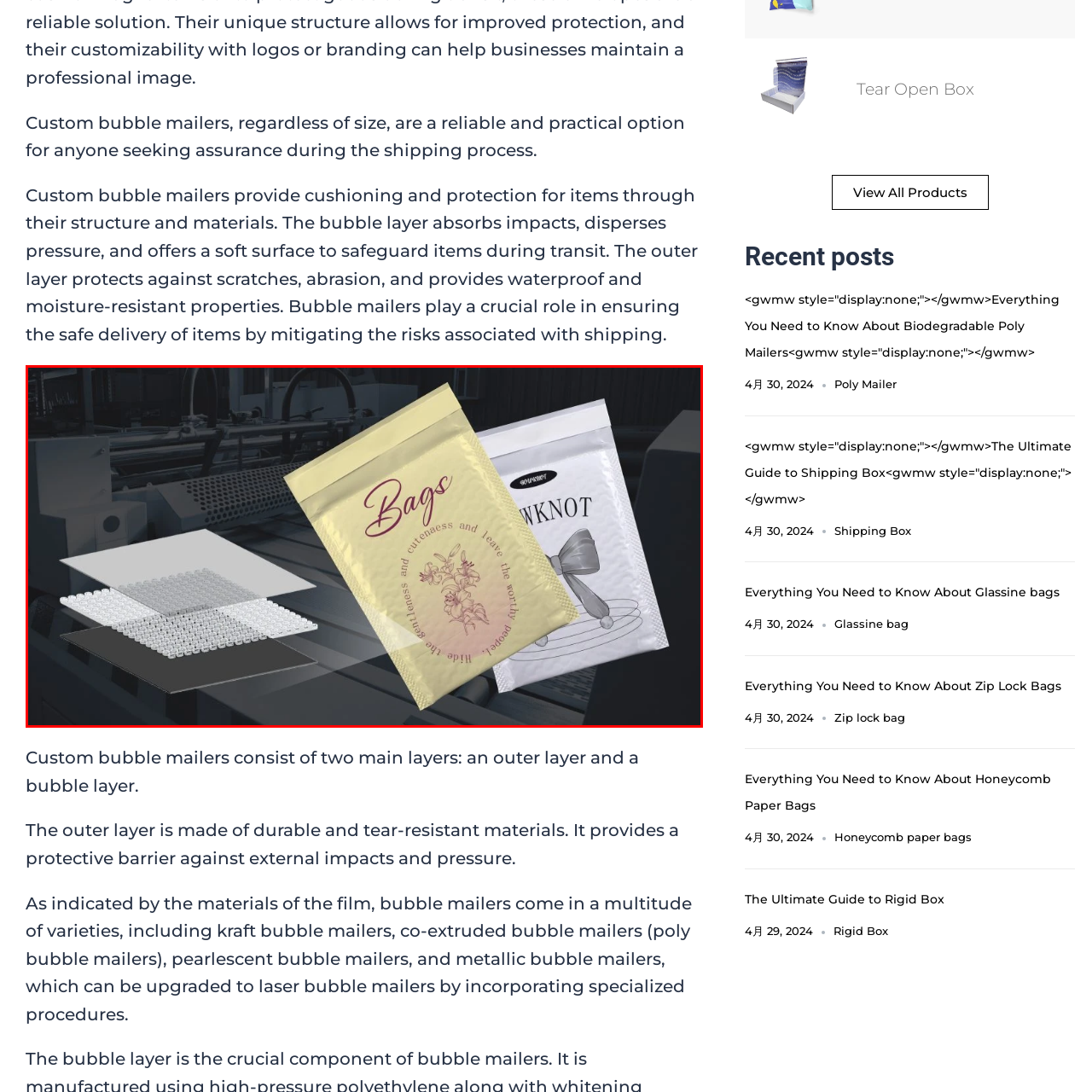Thoroughly describe the contents of the image enclosed in the red rectangle.

The image showcases a variety of custom bubble mailers, which are designed to provide reliable cushioning and protection for items during shipping. In the foreground, several bubble mailer bags are displayed, featuring unique designs and textures, emphasizing their practical and stylish appeal. The bags are depicted against an abstract background that hints at a production or printing environment, reinforcing their custom nature.

The caption highlights the dual-layer construction of these mailers: an outer layer that protects against external impacts, and a bubble layer that absorbs shock and disperses pressure to safeguard contents. This combination is essential for ensuring safe delivery while mitigating shipping risks. The diversity of options, including themed designs, exemplifies how bubble mailers can merge functionality with creativity, catering to varying shipping needs.